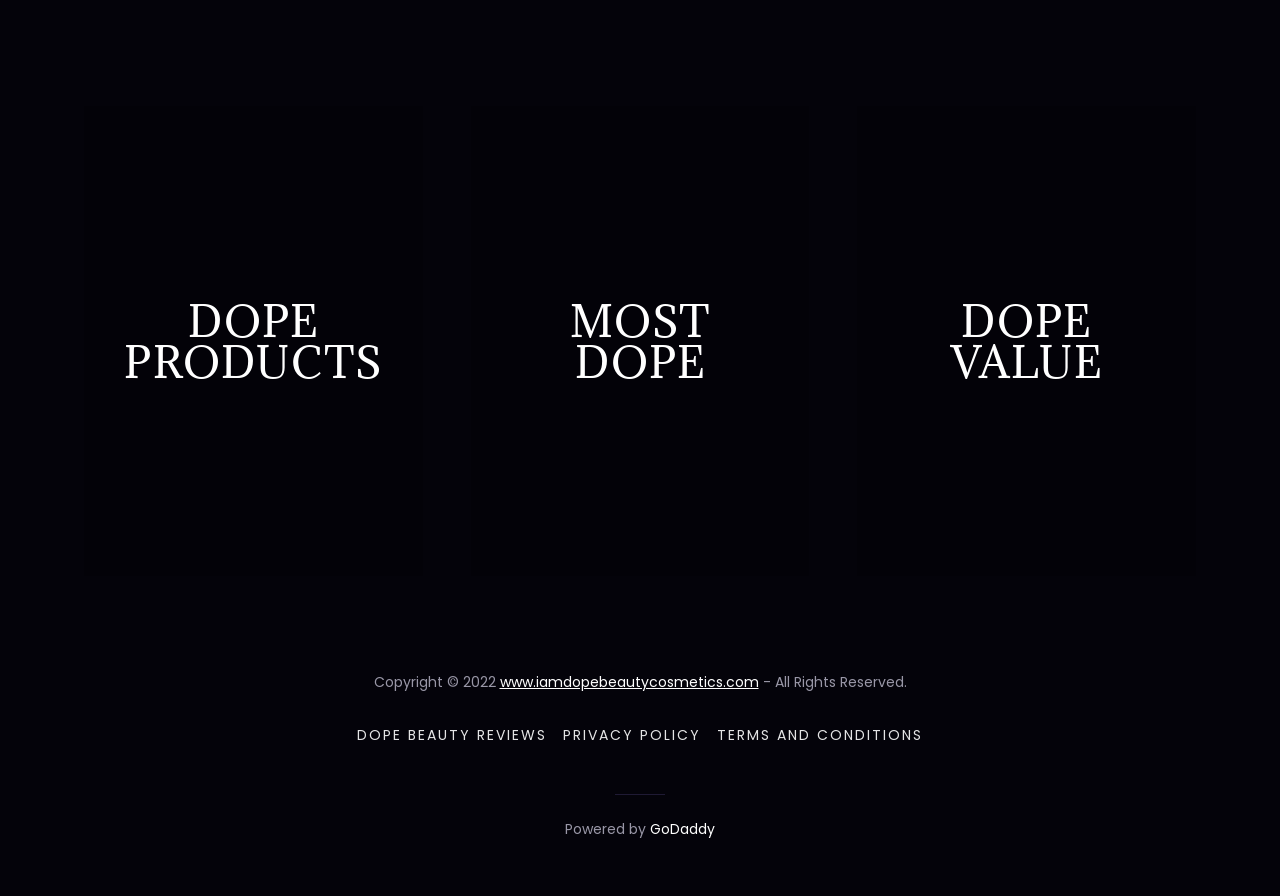Highlight the bounding box coordinates of the region I should click on to meet the following instruction: "Visit GoDaddy".

[0.508, 0.914, 0.559, 0.936]